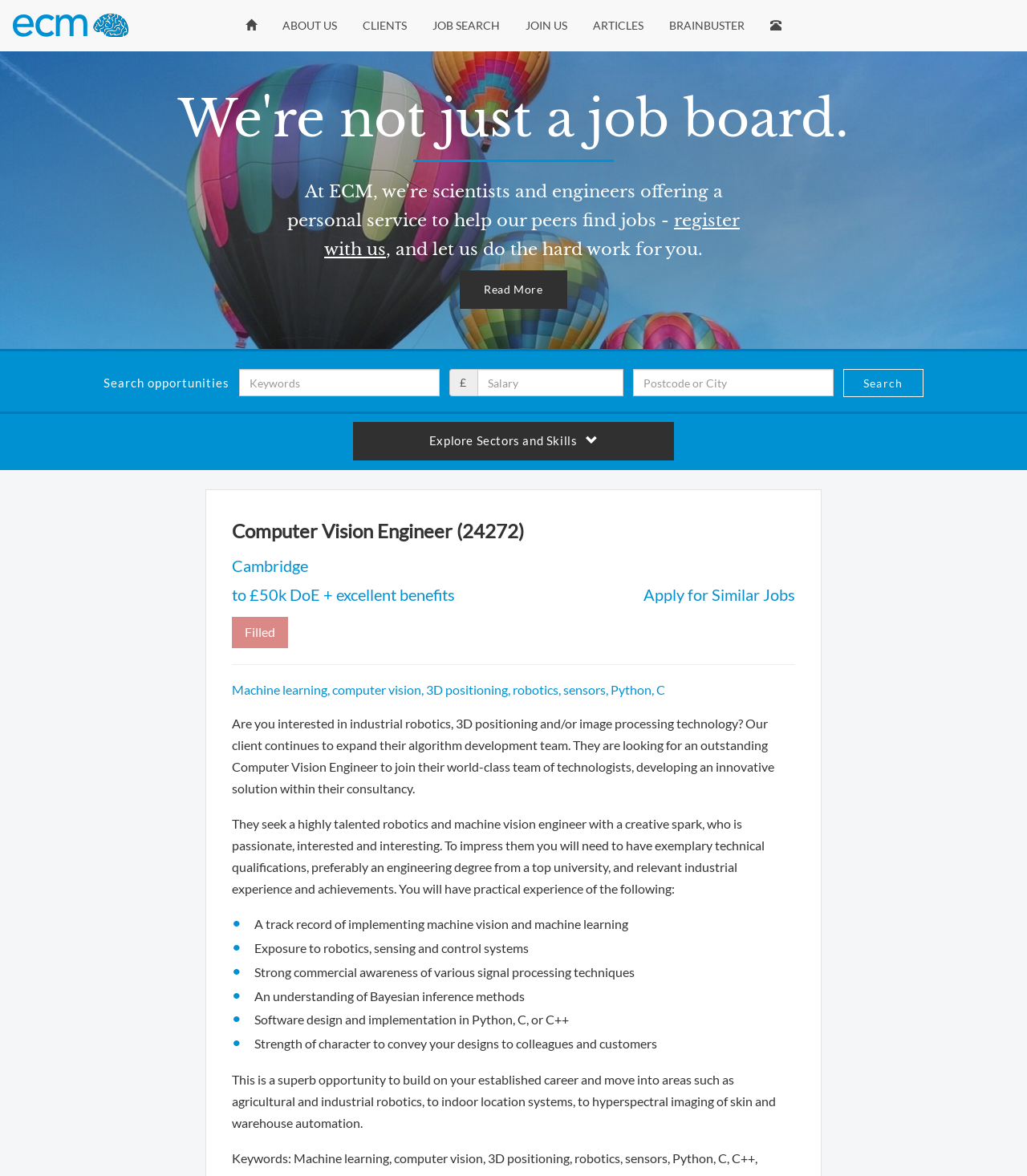What is the company looking for in a candidate?
Please describe in detail the information shown in the image to answer the question.

I found what the company is looking for by looking at the text 'They are looking for an outstanding Computer Vision Engineer to join their world-class team of technologists' which is located in the job description section.